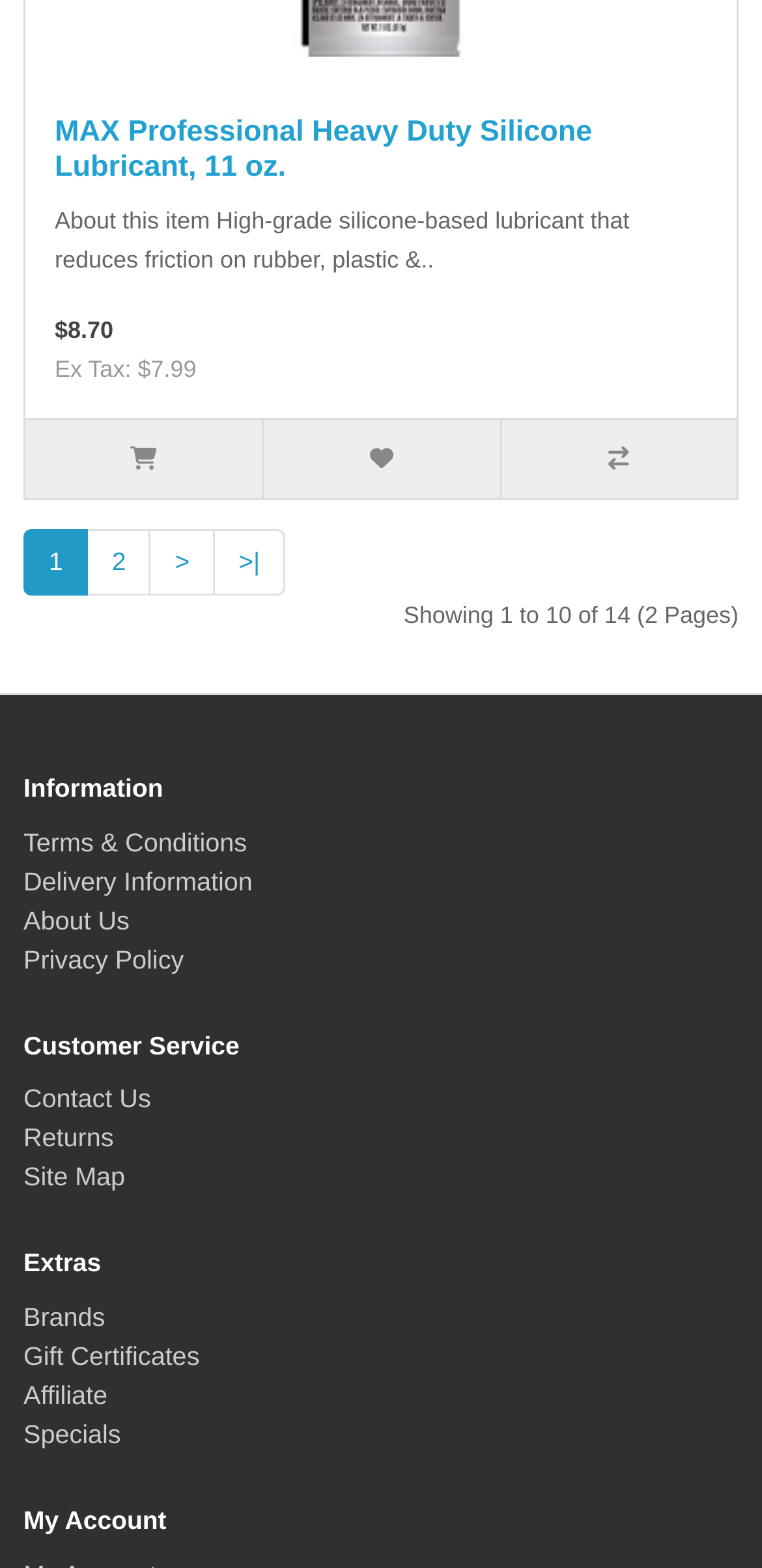Find the bounding box coordinates of the clickable area that will achieve the following instruction: "Contact customer service".

[0.031, 0.692, 0.198, 0.71]